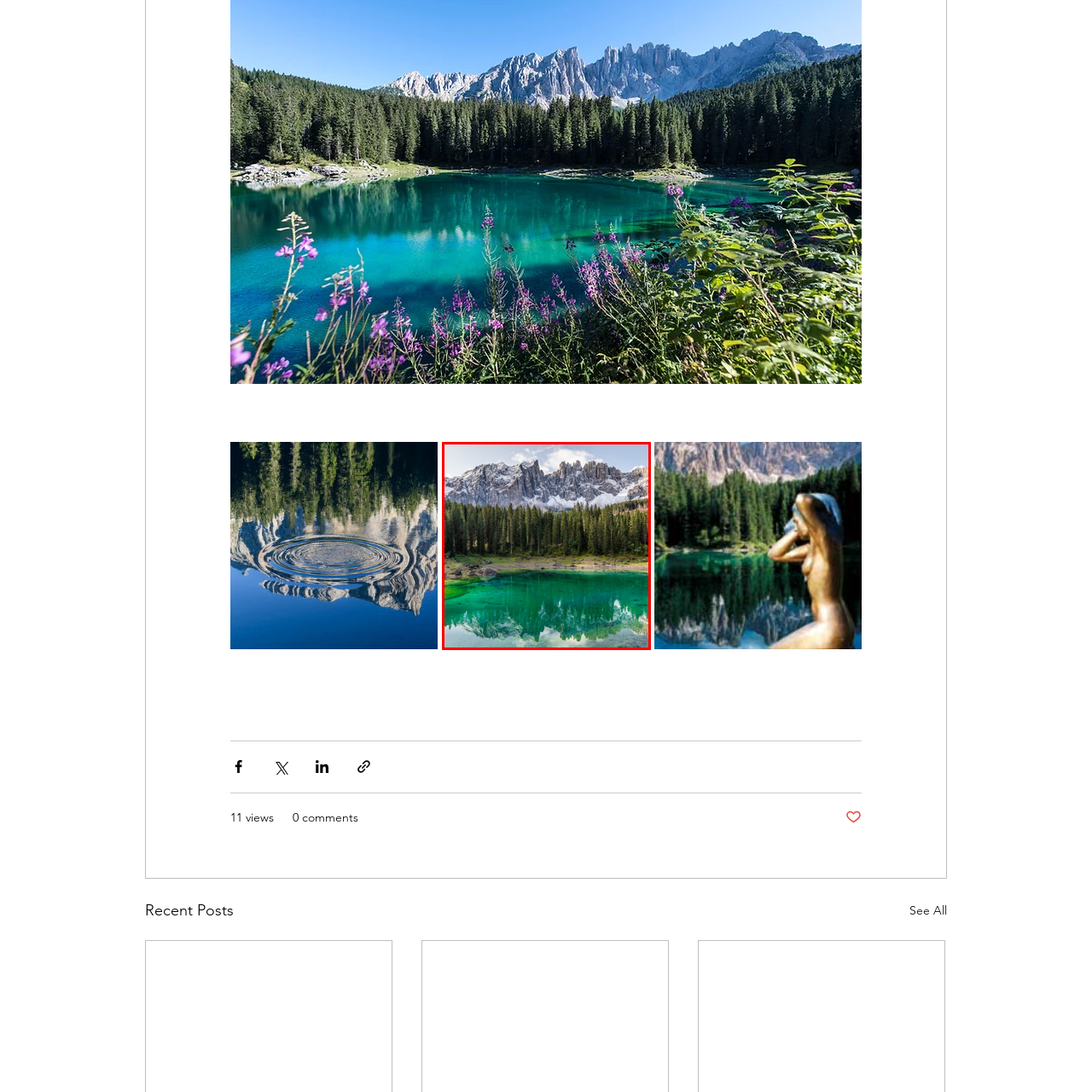Notice the image within the red frame, What is the condition of the mountains in the background?
 Your response should be a single word or phrase.

Snow-capped